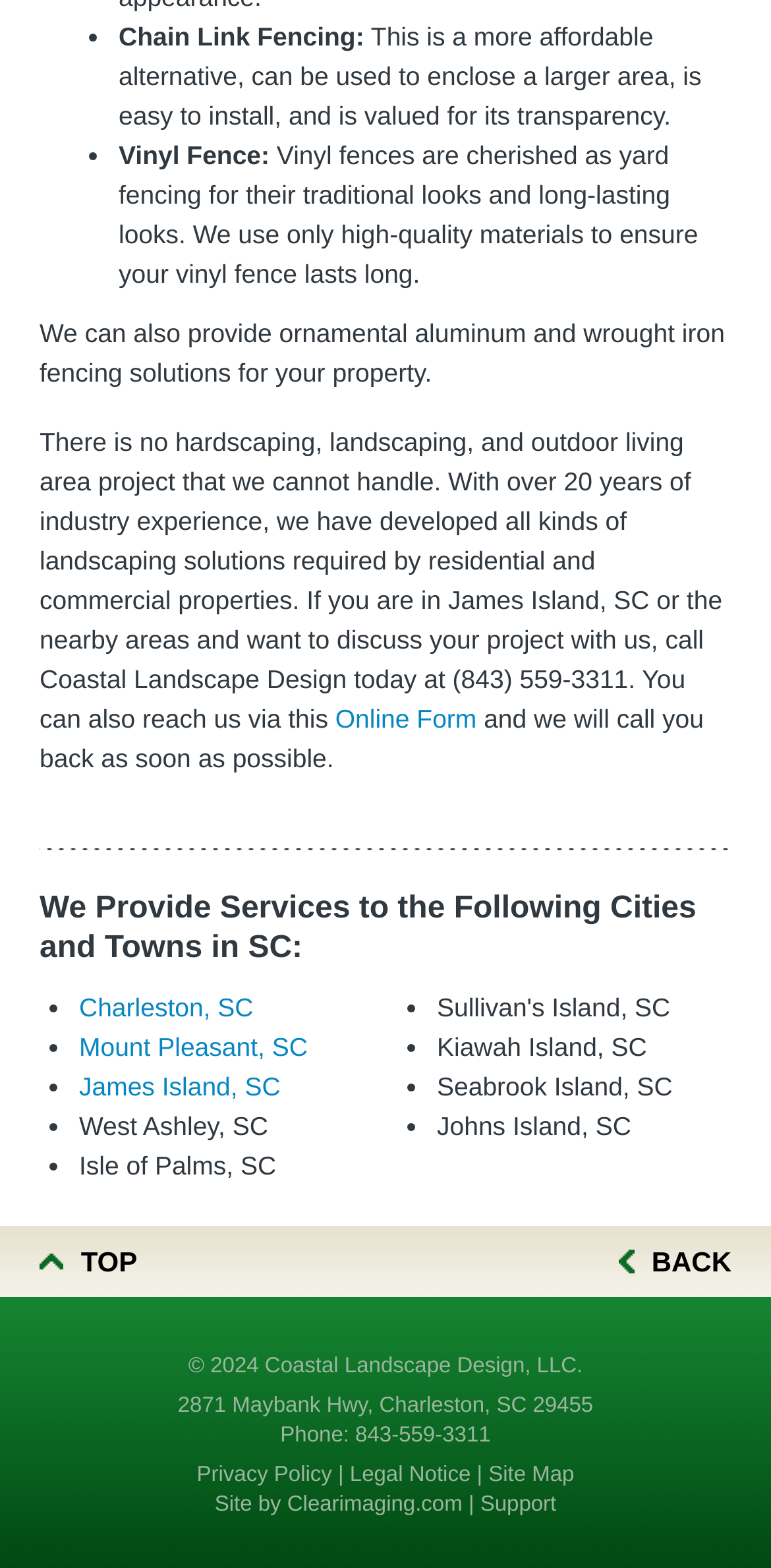Give a one-word or short phrase answer to the question: 
What is the phone number to contact Coastal Landscape Design?

(843) 559-3311